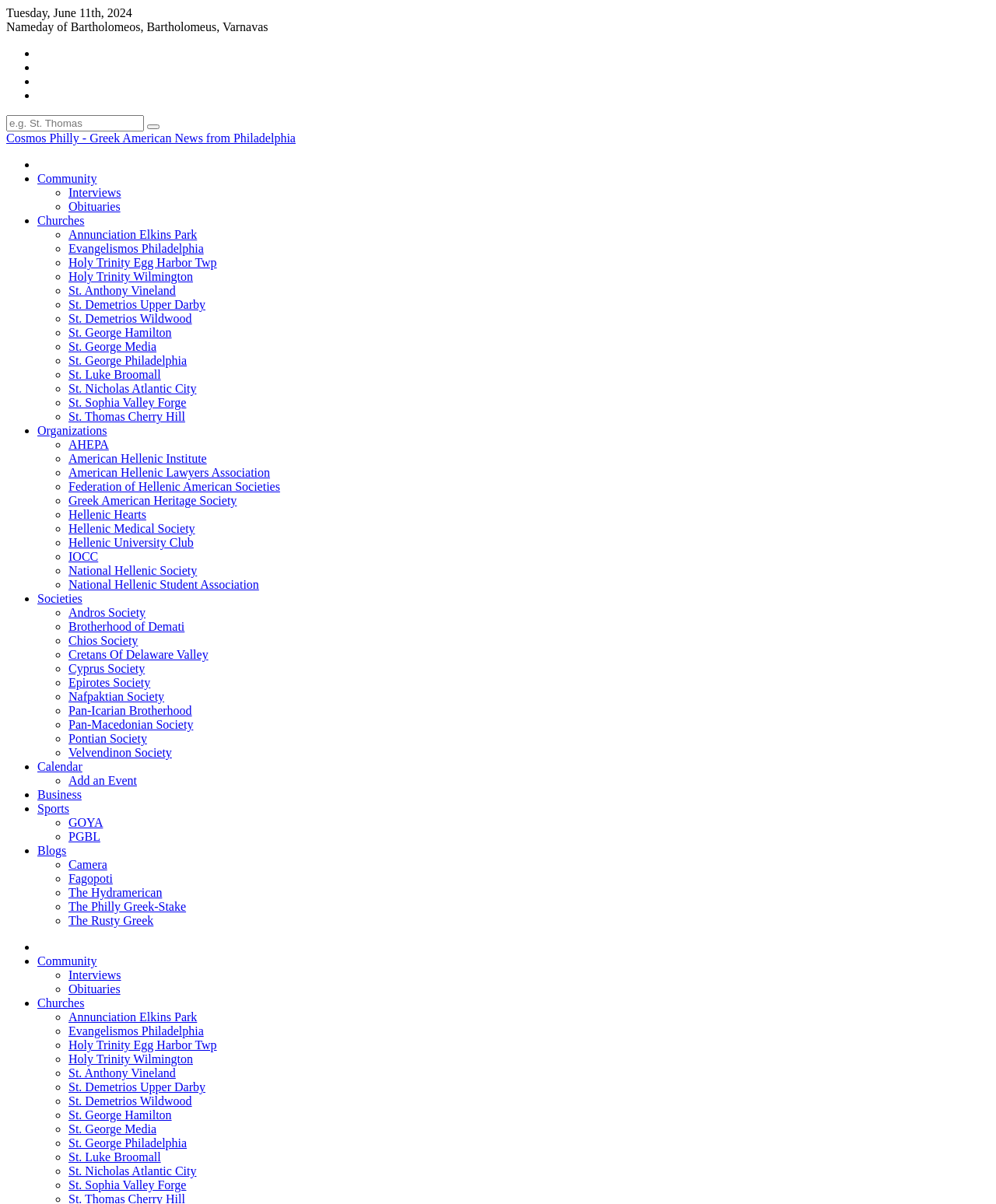Please locate the bounding box coordinates of the element that should be clicked to complete the given instruction: "Explore the Annunciation Elkins Park church".

[0.069, 0.189, 0.198, 0.2]